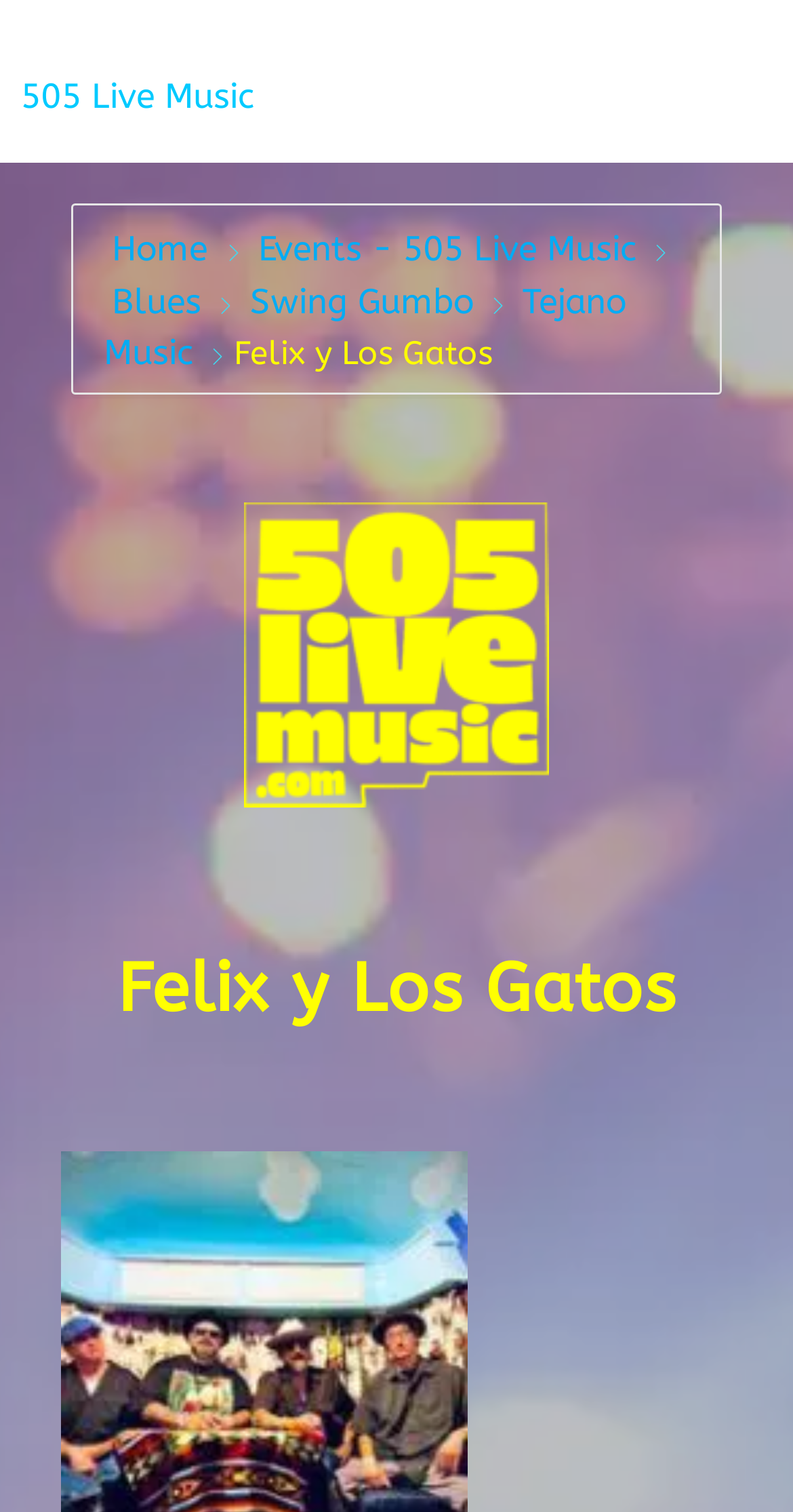Please respond to the question with a concise word or phrase:
What is the second music genre listed?

Swing Gumbo